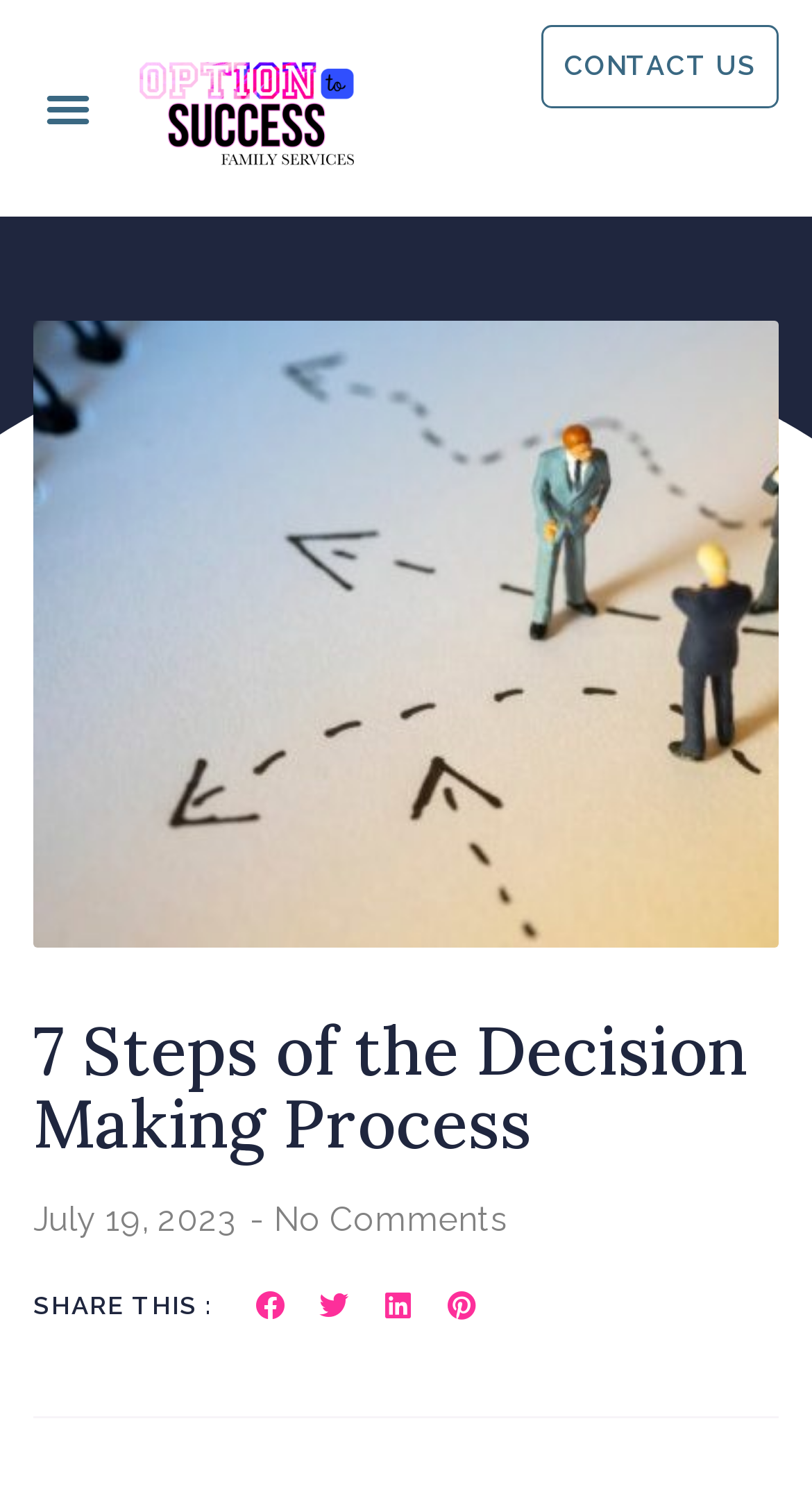Answer the question using only one word or a concise phrase: What is the purpose of the button at the top left corner?

Menu Toggle